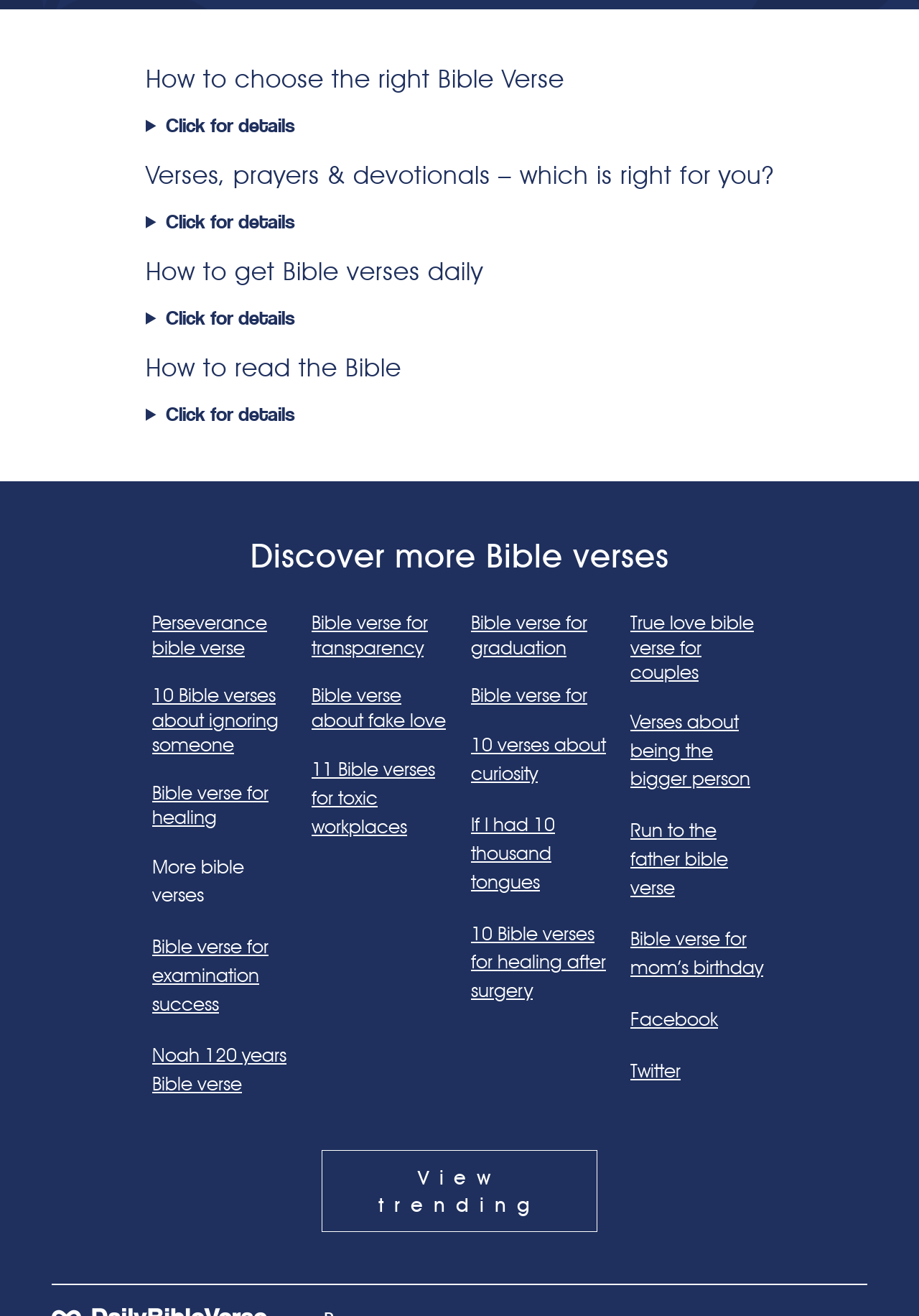Please locate the clickable area by providing the bounding box coordinates to follow this instruction: "Click to view details about how to choose the right Bible Verse".

[0.158, 0.086, 0.321, 0.107]